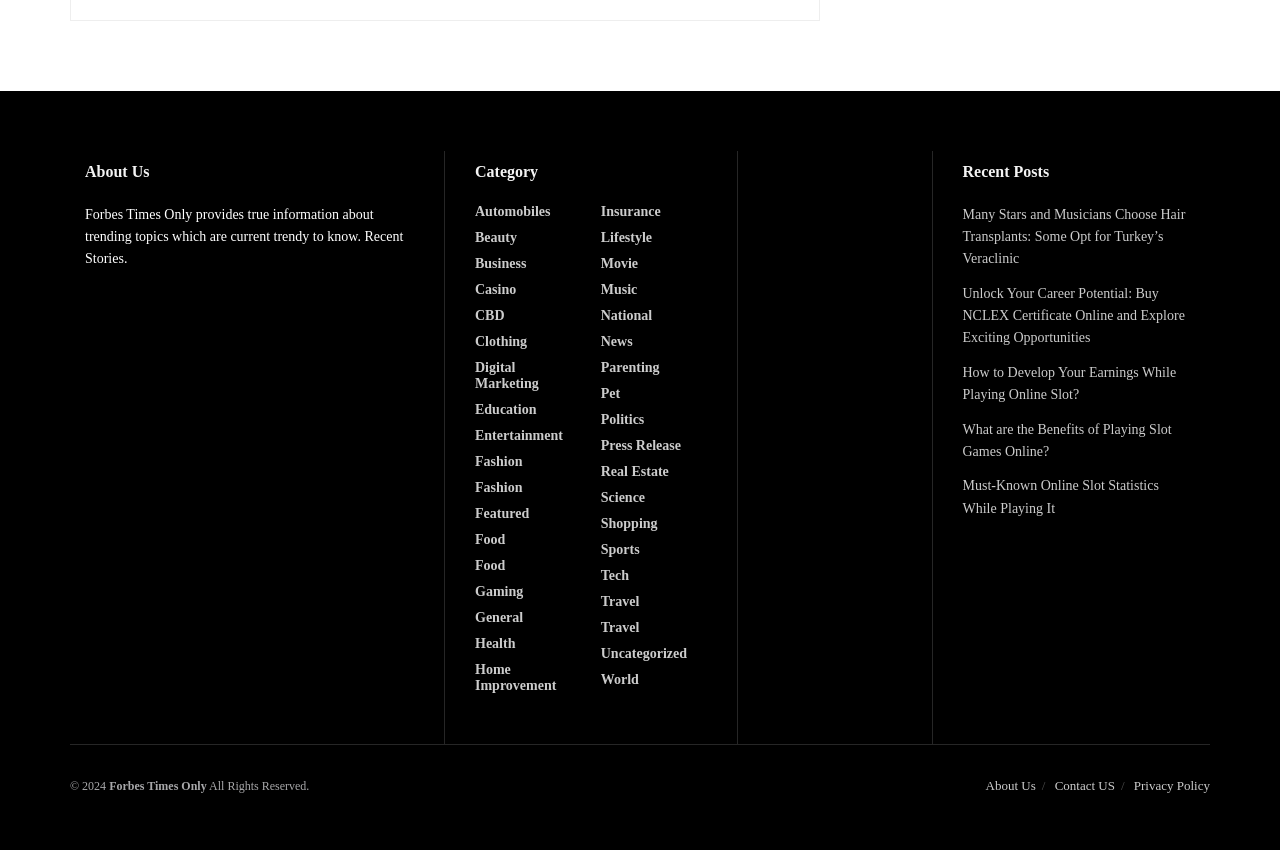Respond to the following query with just one word or a short phrase: 
What is the category of Automobiles?

Automobiles